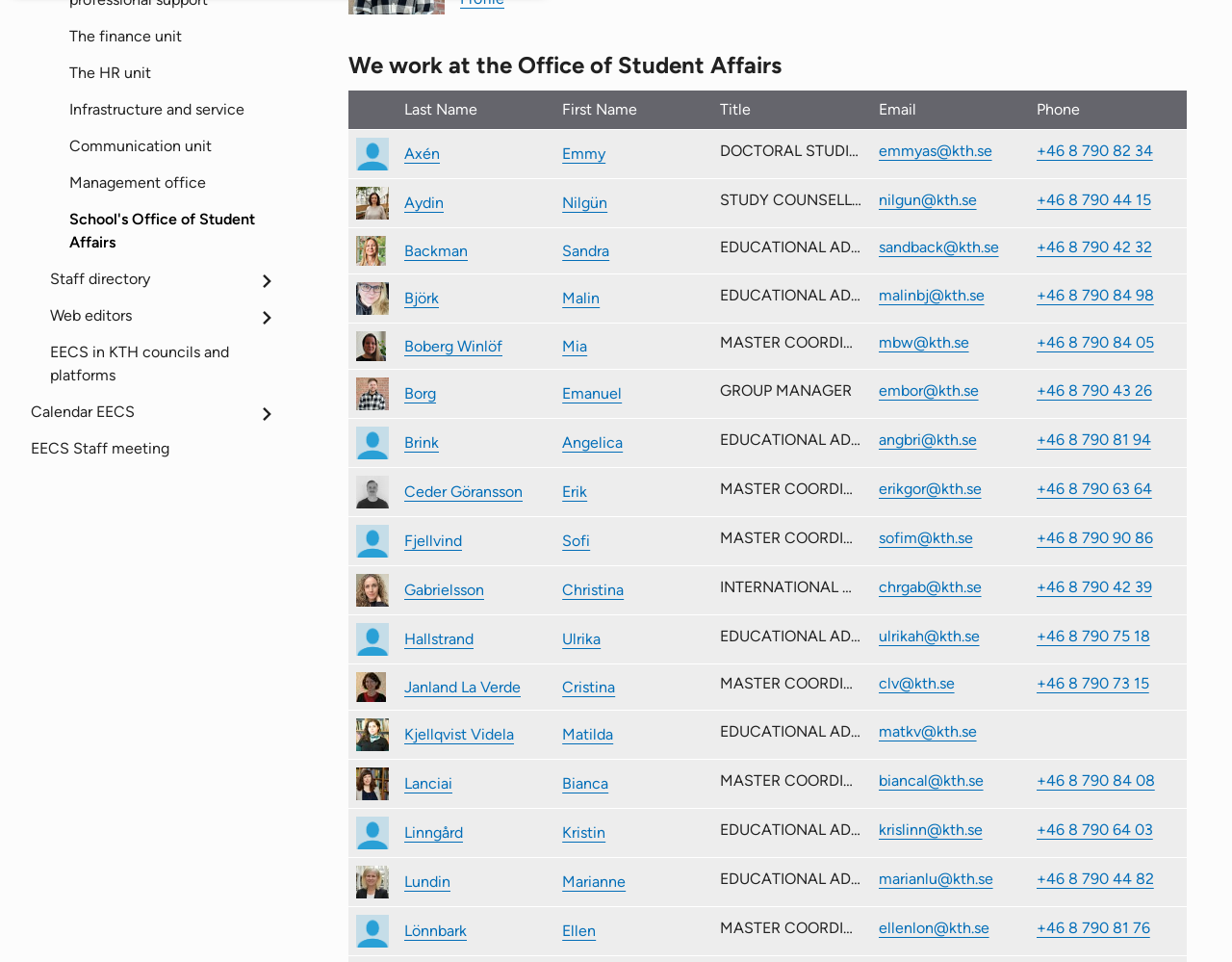Please answer the following question using a single word or phrase: 
What is the title of Emmy Axén?

DOCTORAL STUDIES COORDINATOR